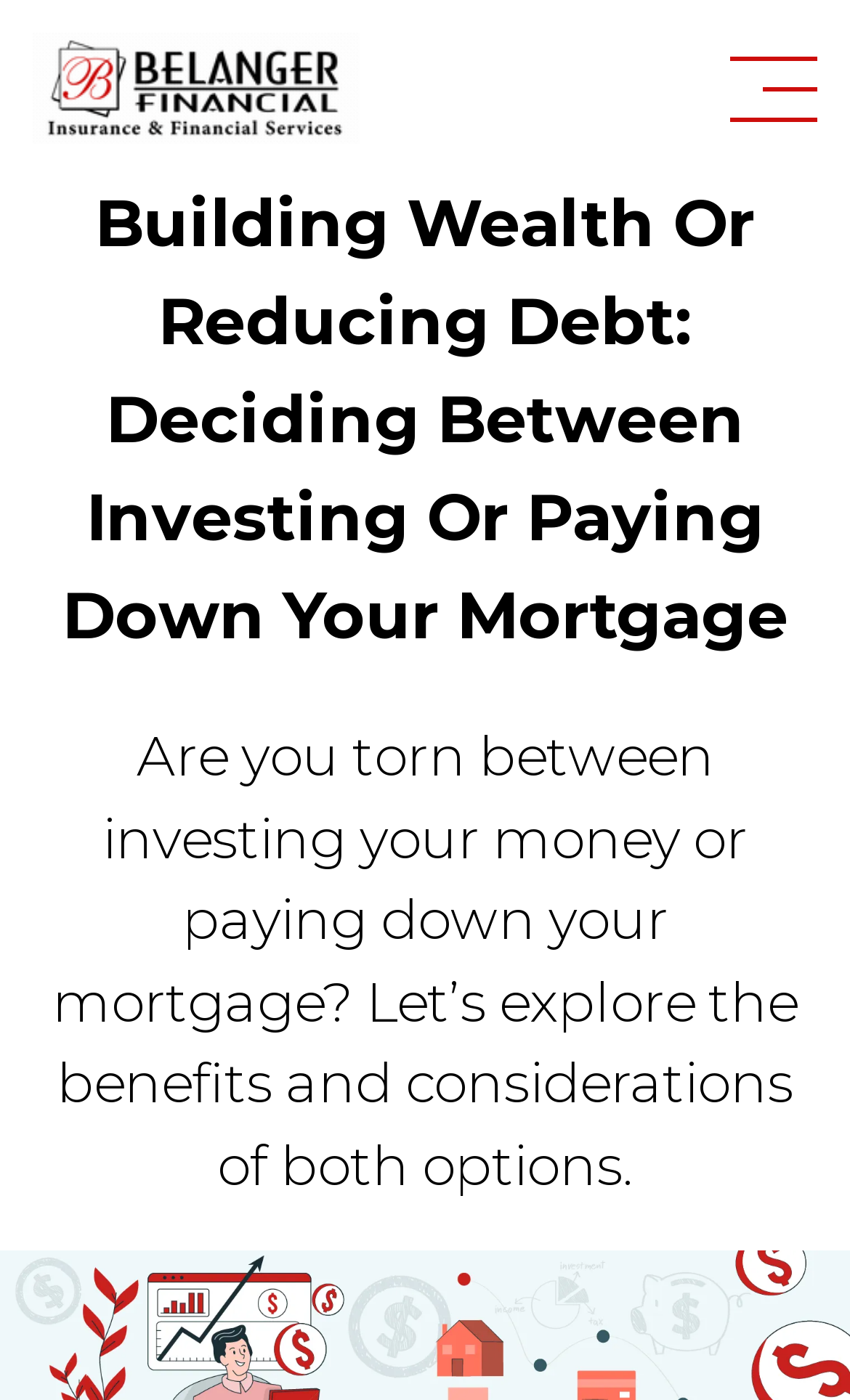What is the main topic of this webpage?
We need a detailed and exhaustive answer to the question. Please elaborate.

Based on the headings and content of the webpage, it appears that the main topic is discussing the decision between investing one's money or paying down their mortgage, and exploring the benefits and considerations of both options.